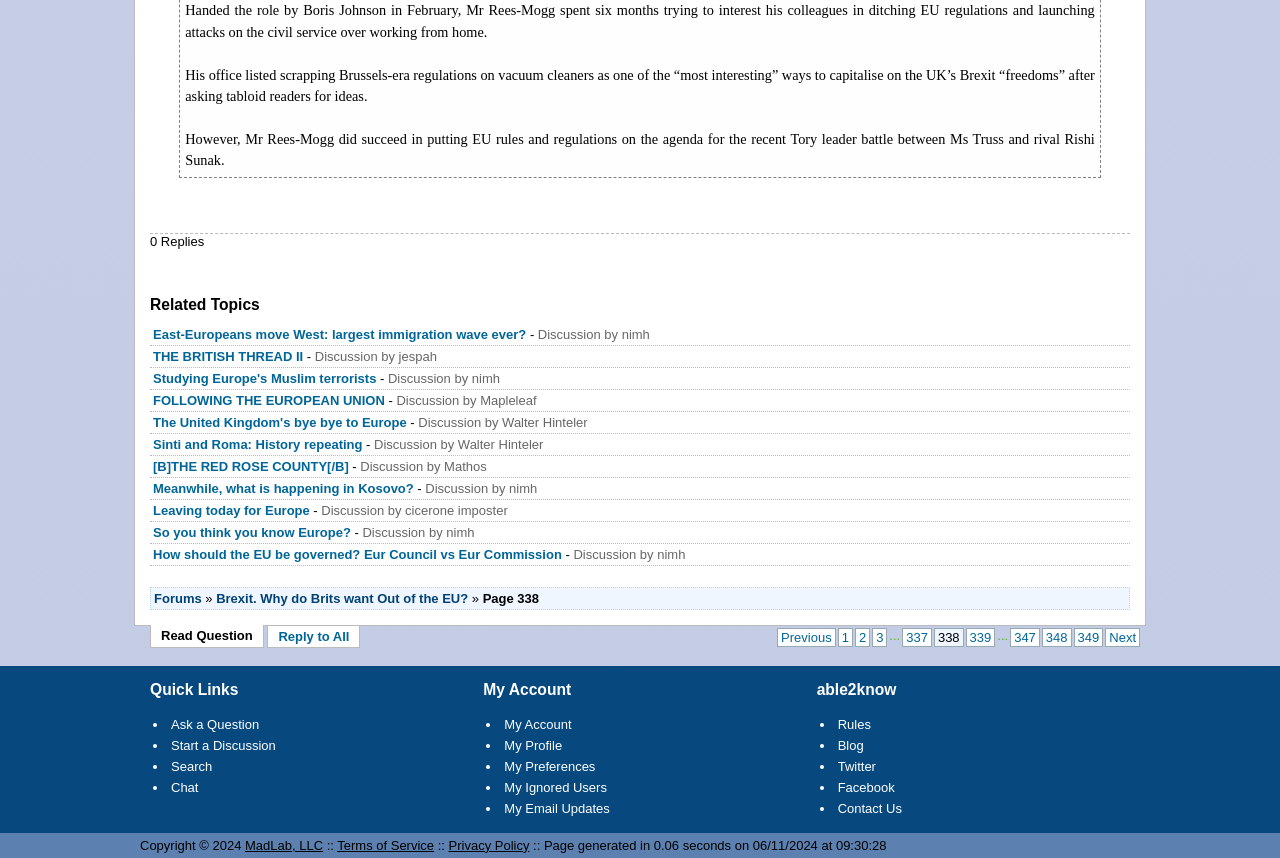What is the current page number?
Give a one-word or short phrase answer based on the image.

338